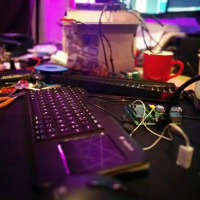Please give a short response to the question using one word or a phrase:
What is the purpose of the box in the background?

Containing electronic parts